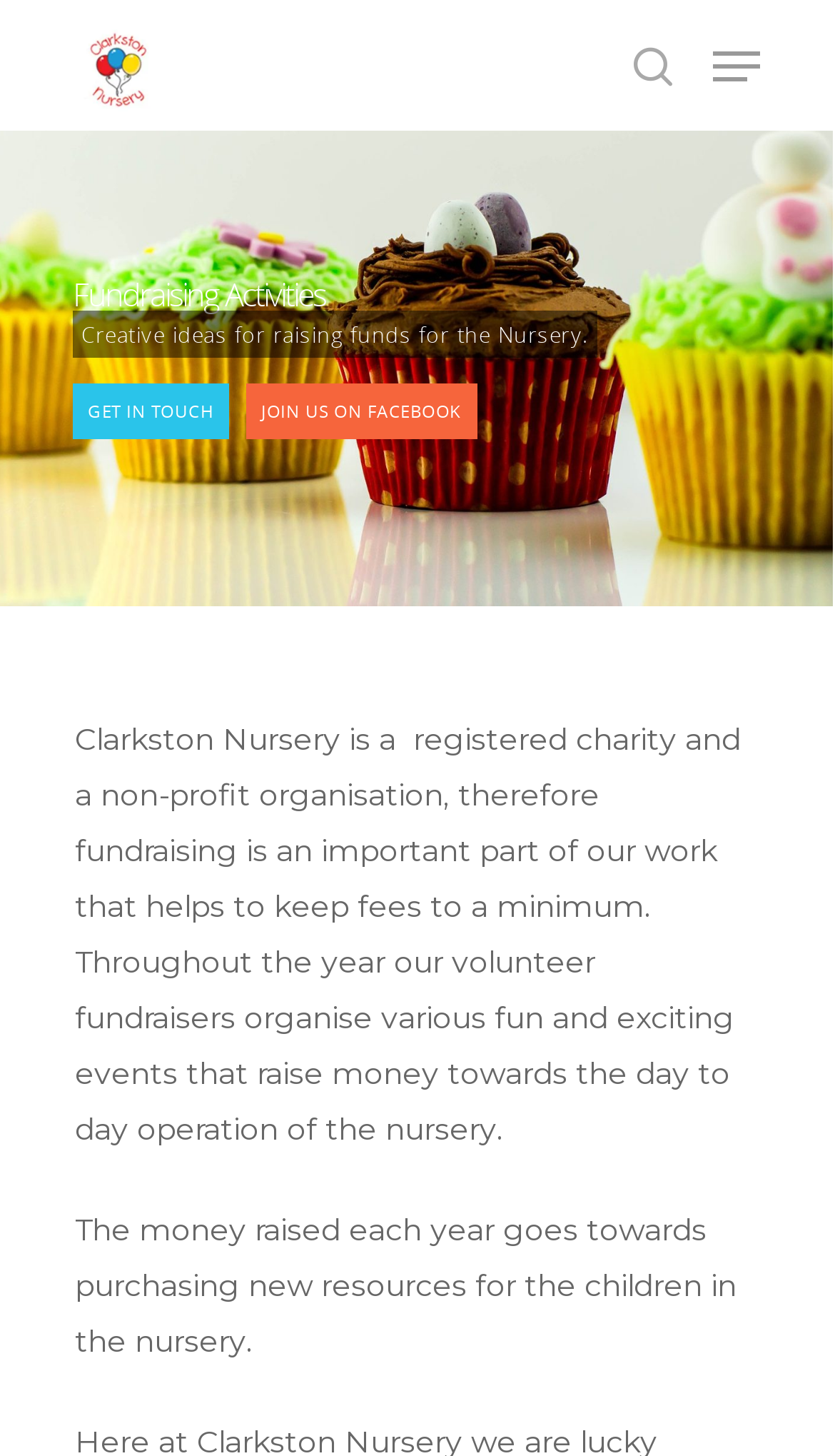Highlight the bounding box coordinates of the element you need to click to perform the following instruction: "Visit the Clarkston Nursery homepage."

[0.09, 0.018, 0.192, 0.072]